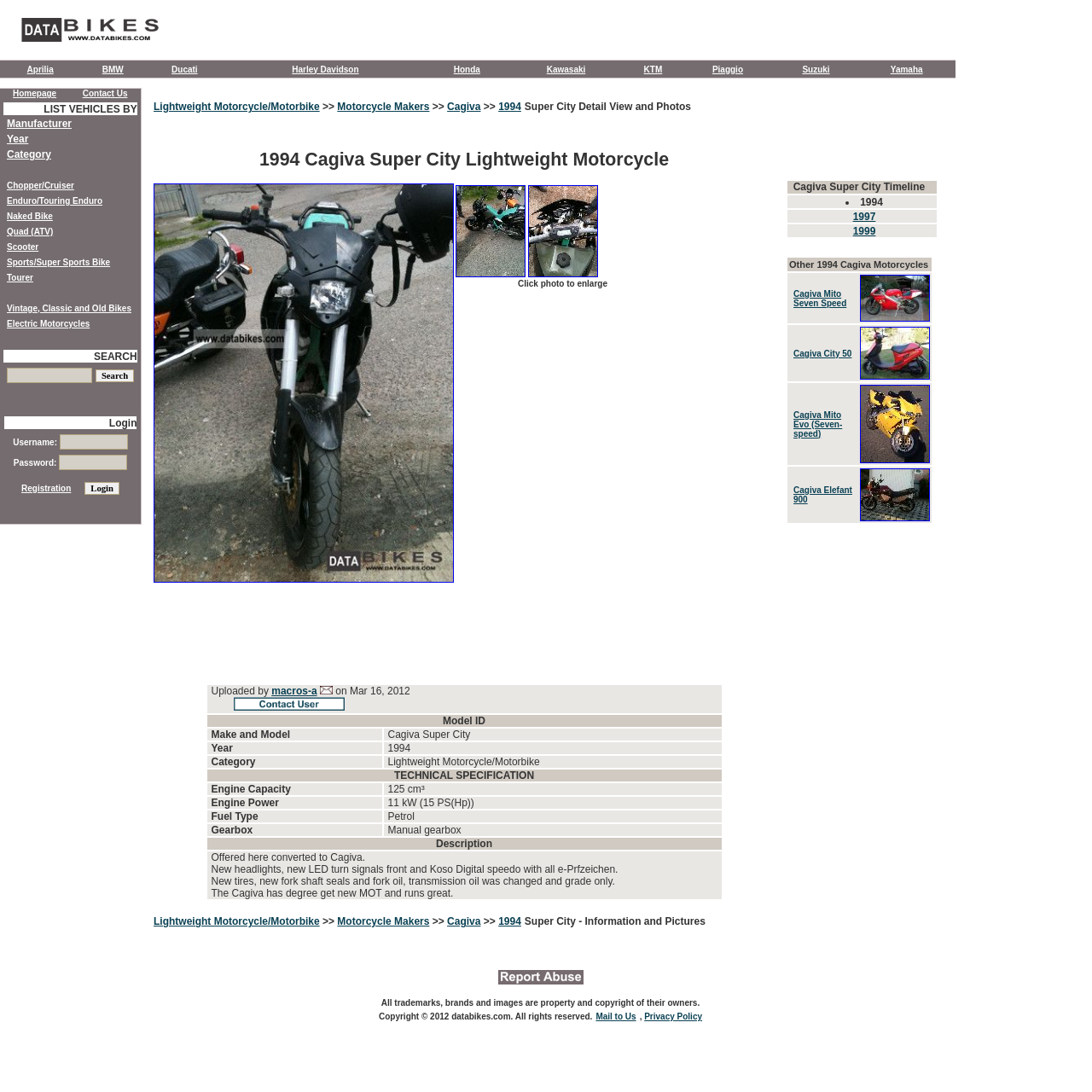Answer the question in a single word or phrase:
What is the brand of the motorcycle?

Cagiva